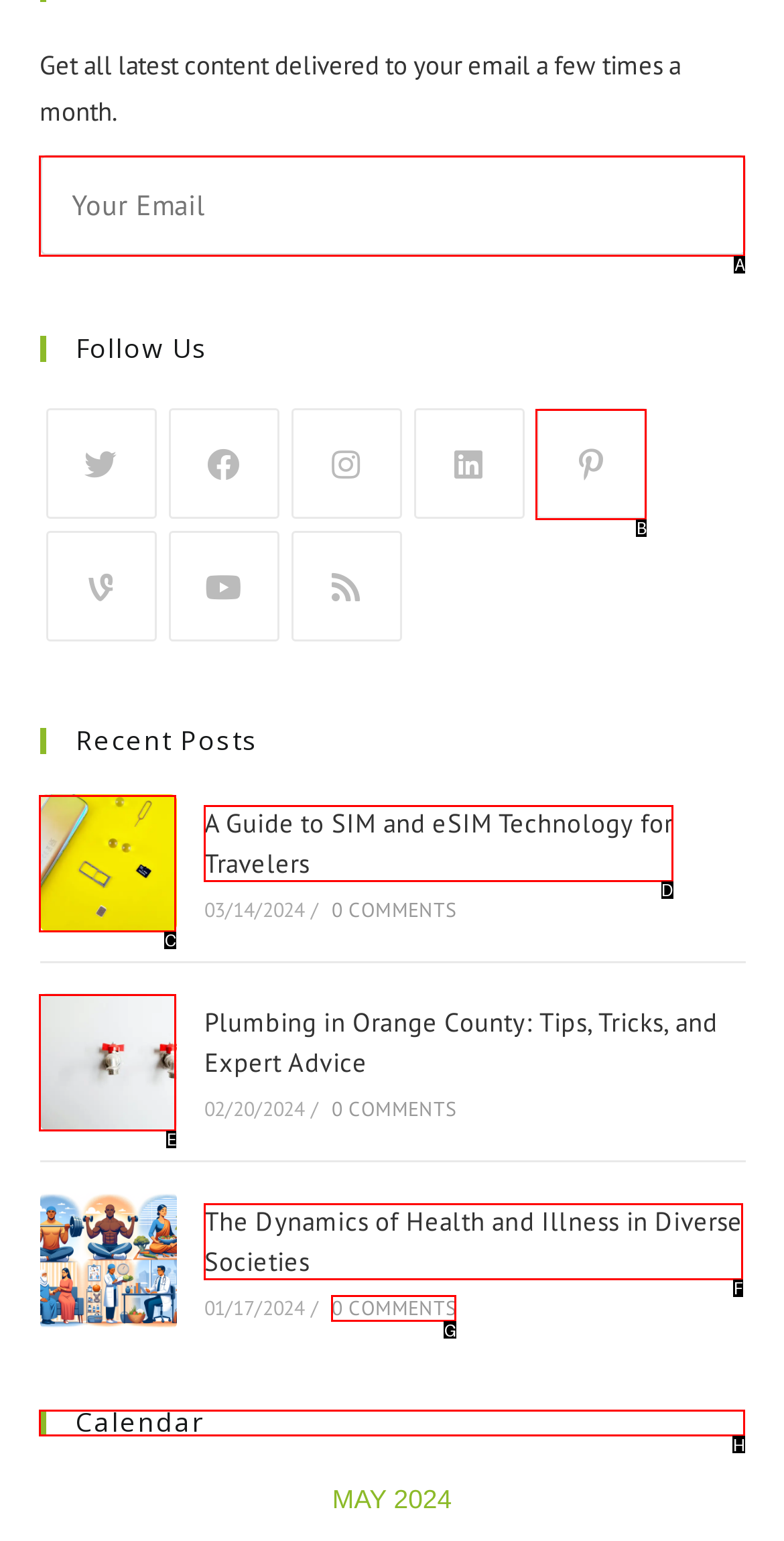Select the option I need to click to accomplish this task: Check the Calendar
Provide the letter of the selected choice from the given options.

H